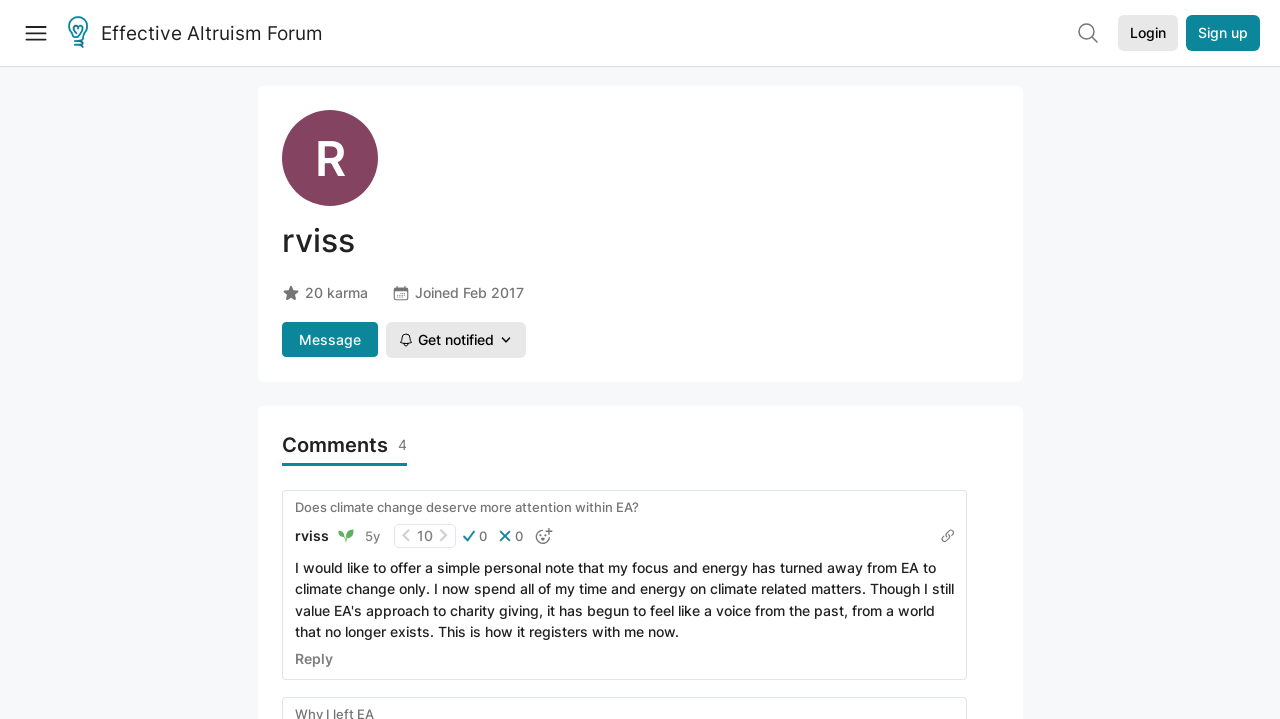Examine the image and give a thorough answer to the following question:
How many comments are there?

I found the answer by looking at the heading element with the text 'Comments 4' which is located below the profile information section.